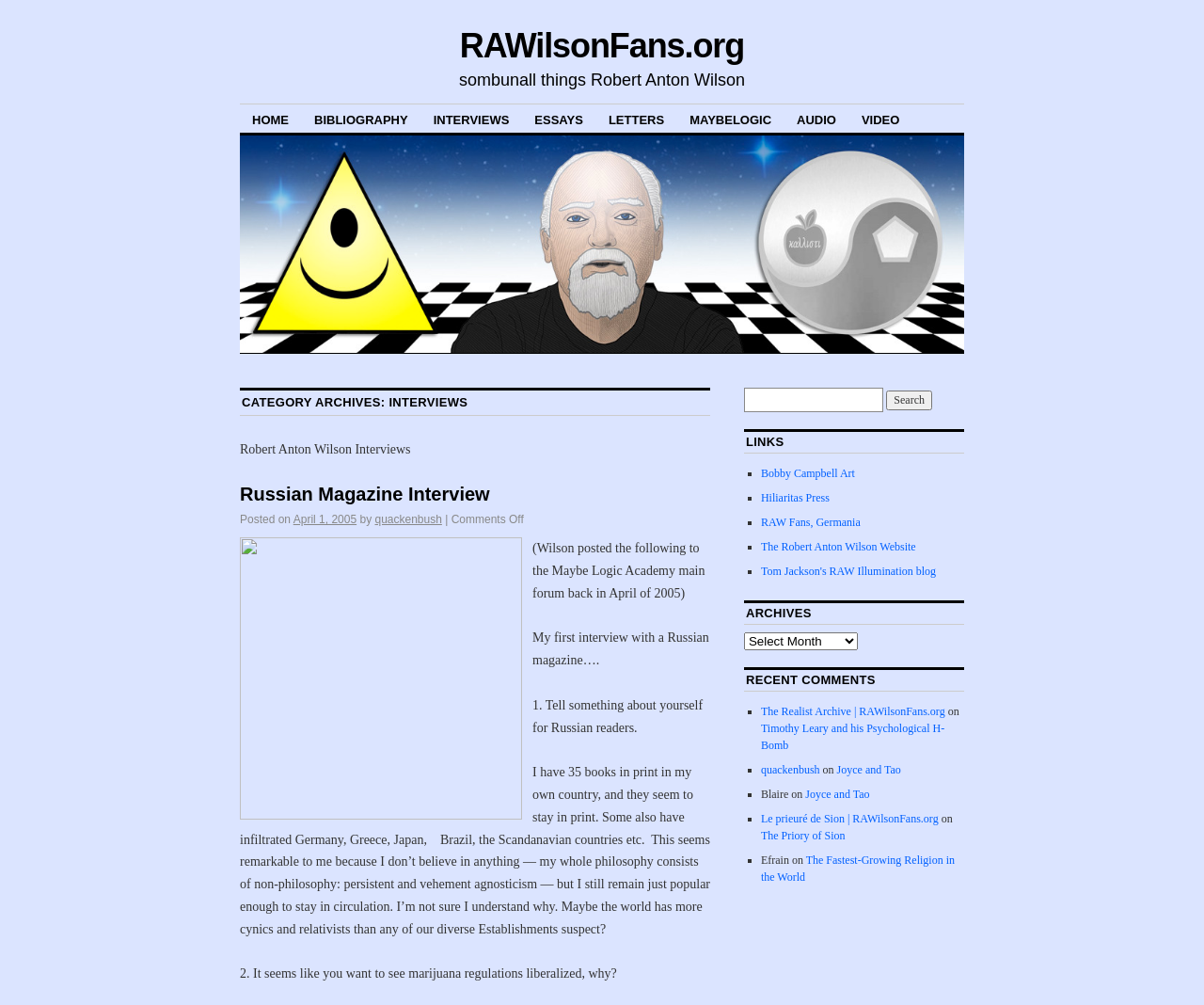Identify the bounding box coordinates of the element that should be clicked to fulfill this task: "Read the 'Russian Magazine Interview'". The coordinates should be provided as four float numbers between 0 and 1, i.e., [left, top, right, bottom].

[0.199, 0.482, 0.407, 0.502]